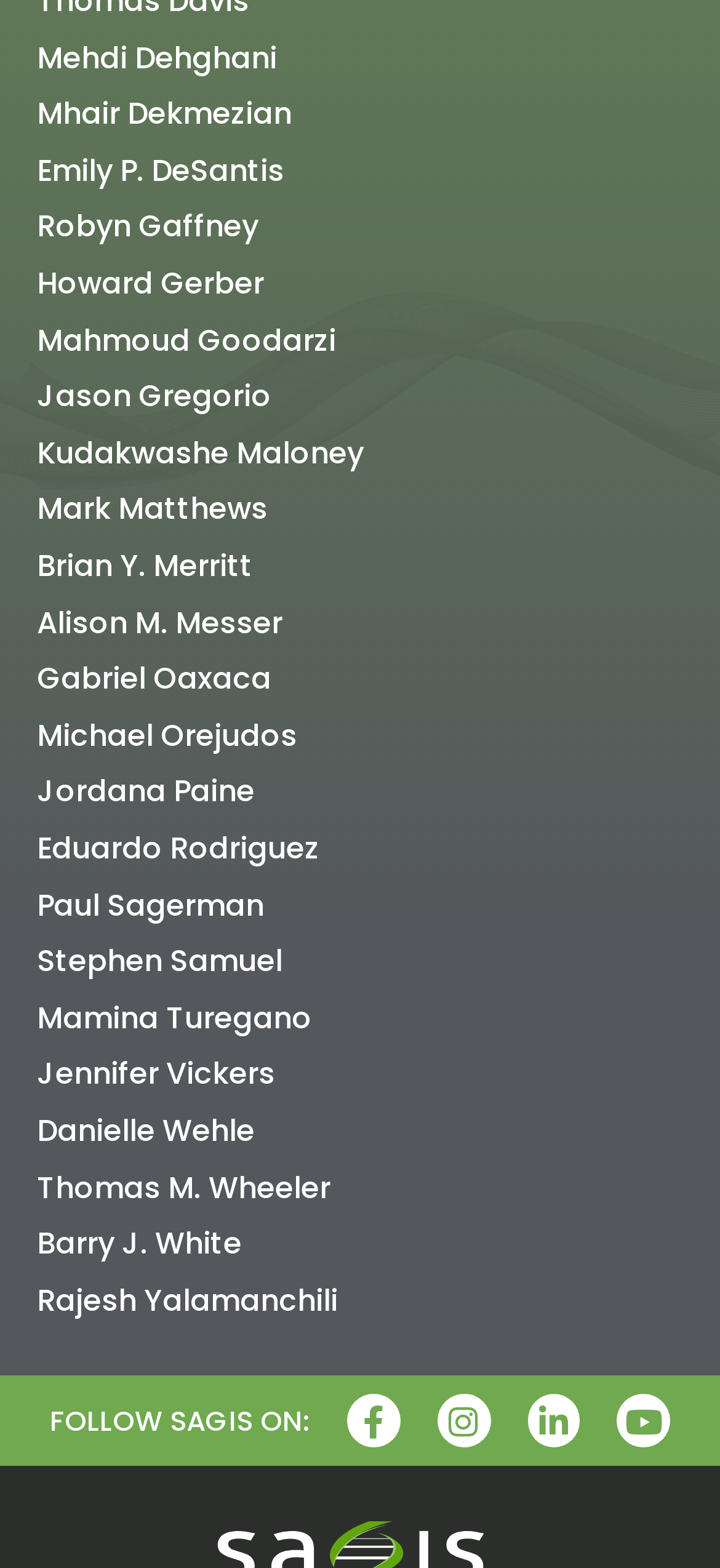Select the bounding box coordinates of the element I need to click to carry out the following instruction: "Follow SAGIS on Facebook".

[0.482, 0.889, 0.556, 0.923]